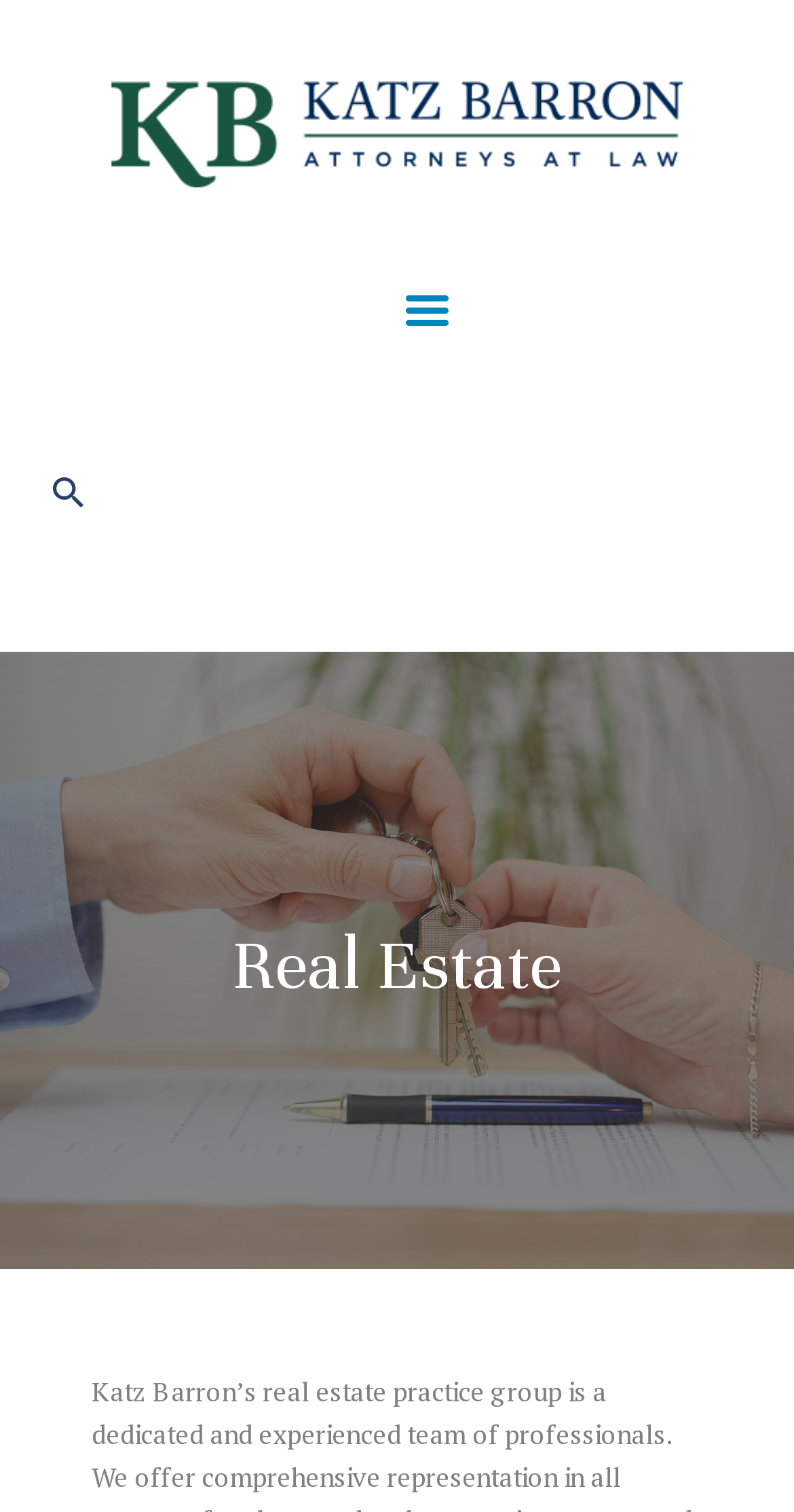Locate the UI element that matches the description News in the webpage screenshot. Return the bounding box coordinates in the format (top-left x, top-left y, bottom-right x, bottom-right y), with values ranging from 0 to 1.

[0.067, 0.145, 0.933, 0.194]